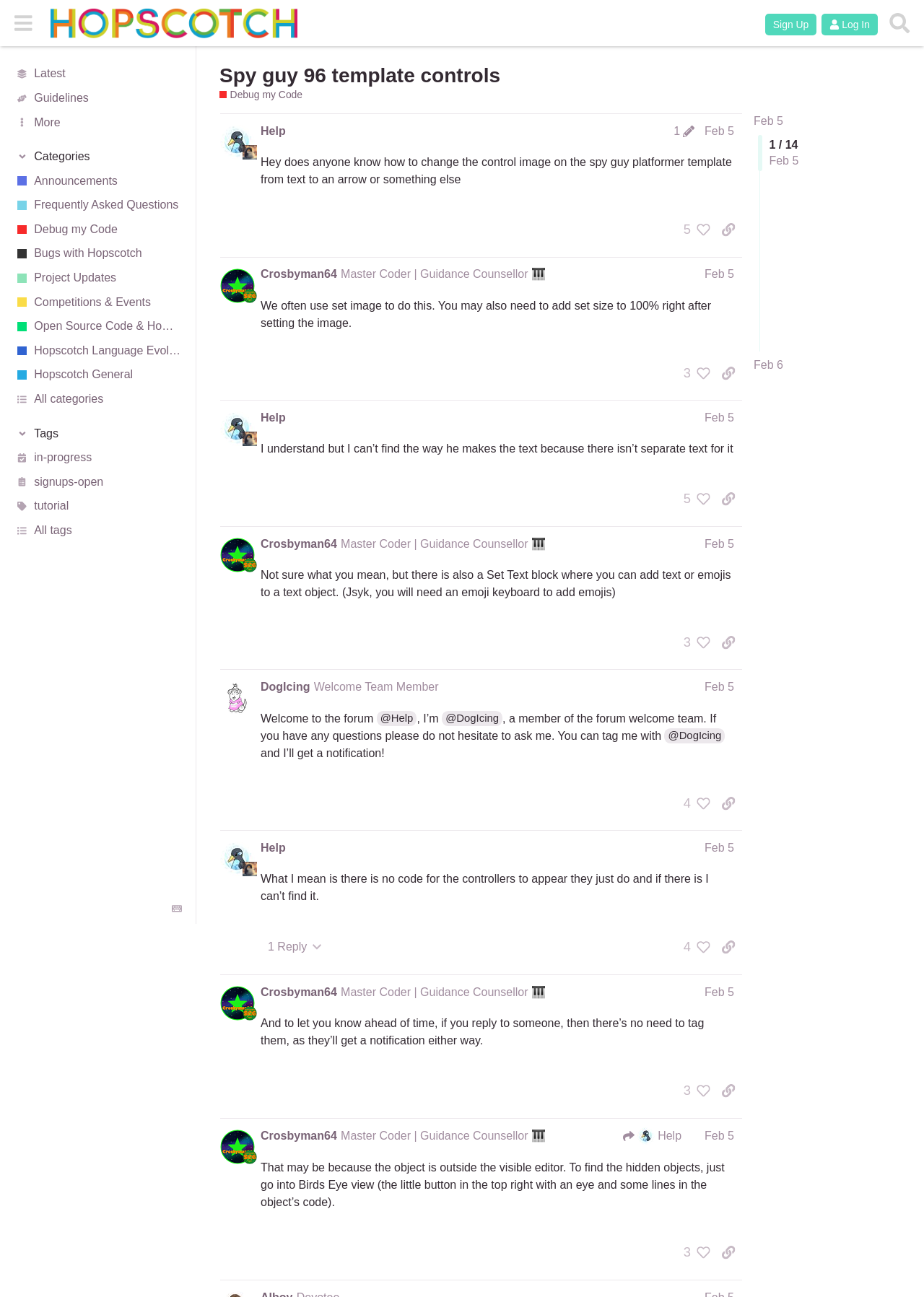Please respond to the question using a single word or phrase:
What is the username of the person who made the second post?

Crosbyman64